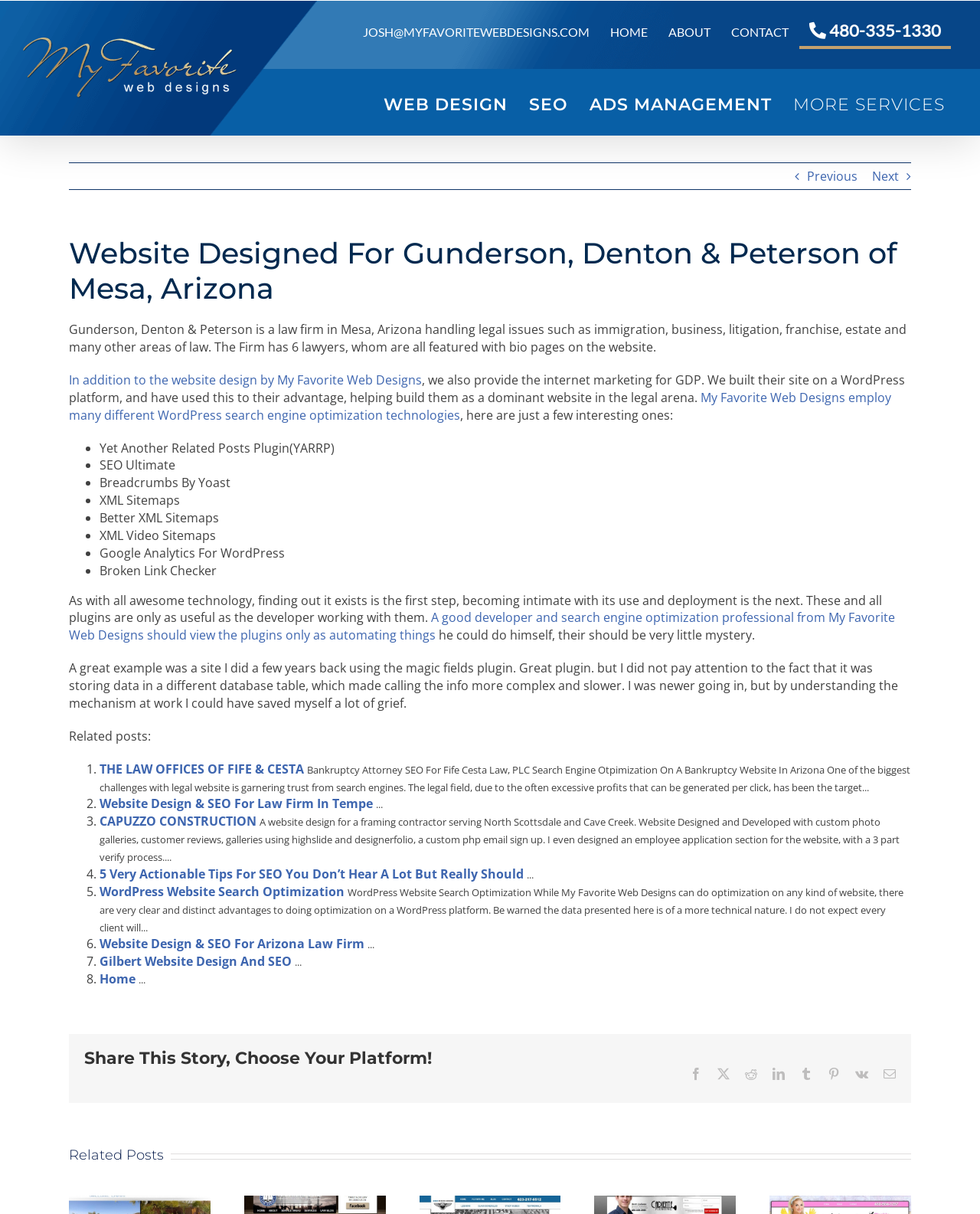Determine the bounding box coordinates of the element that should be clicked to execute the following command: "Click the 'WEB DESIGN' link".

[0.391, 0.08, 0.518, 0.093]